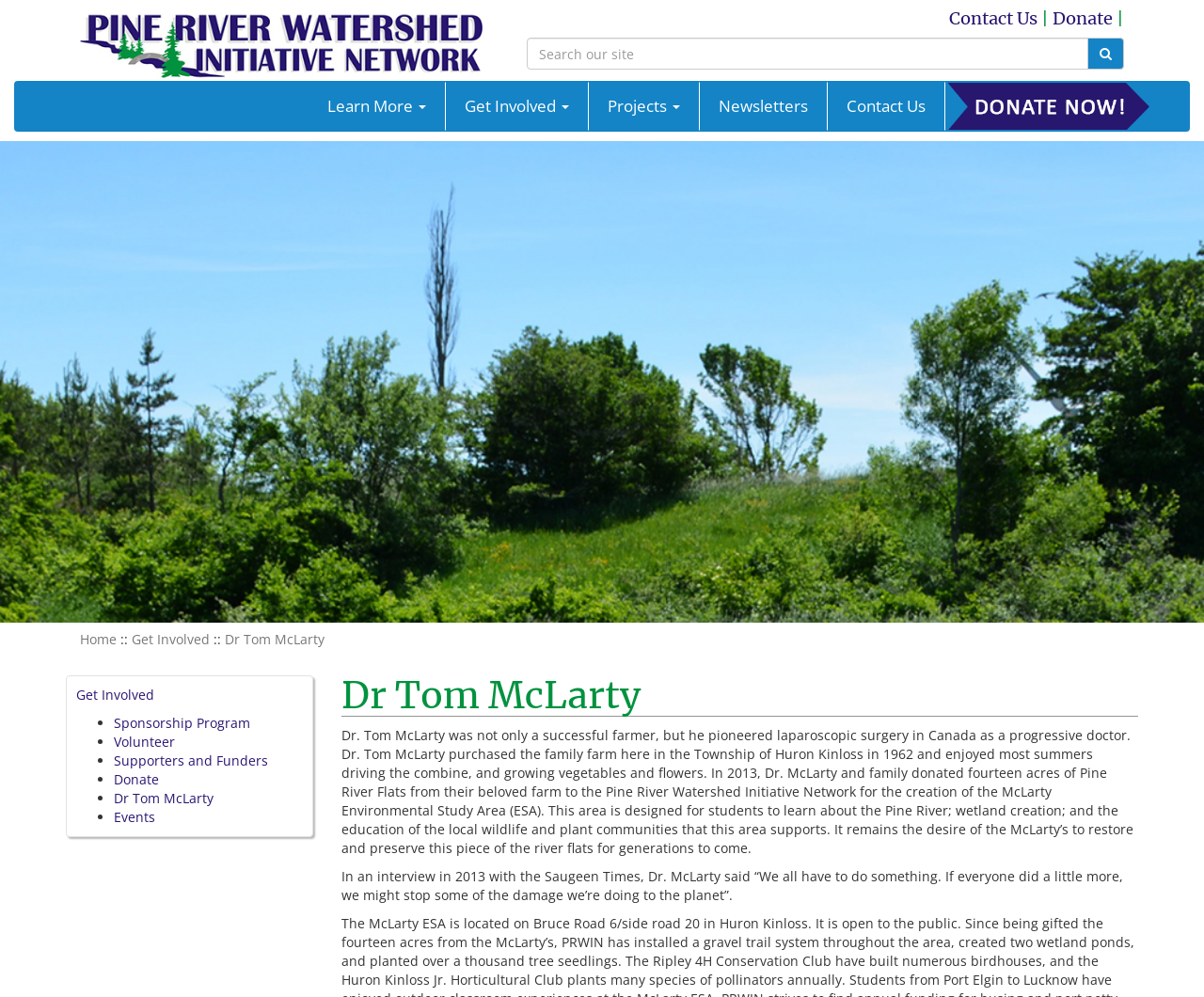Based on the image, provide a detailed response to the question:
What is the purpose of the McLarty Environmental Study Area?

I found the answer by reading the StaticText element that describes the McLarty Environmental Study Area, which states that it is designed for students to learn about the Pine River, wetland creation, and the education of local wildlife and plant communities.